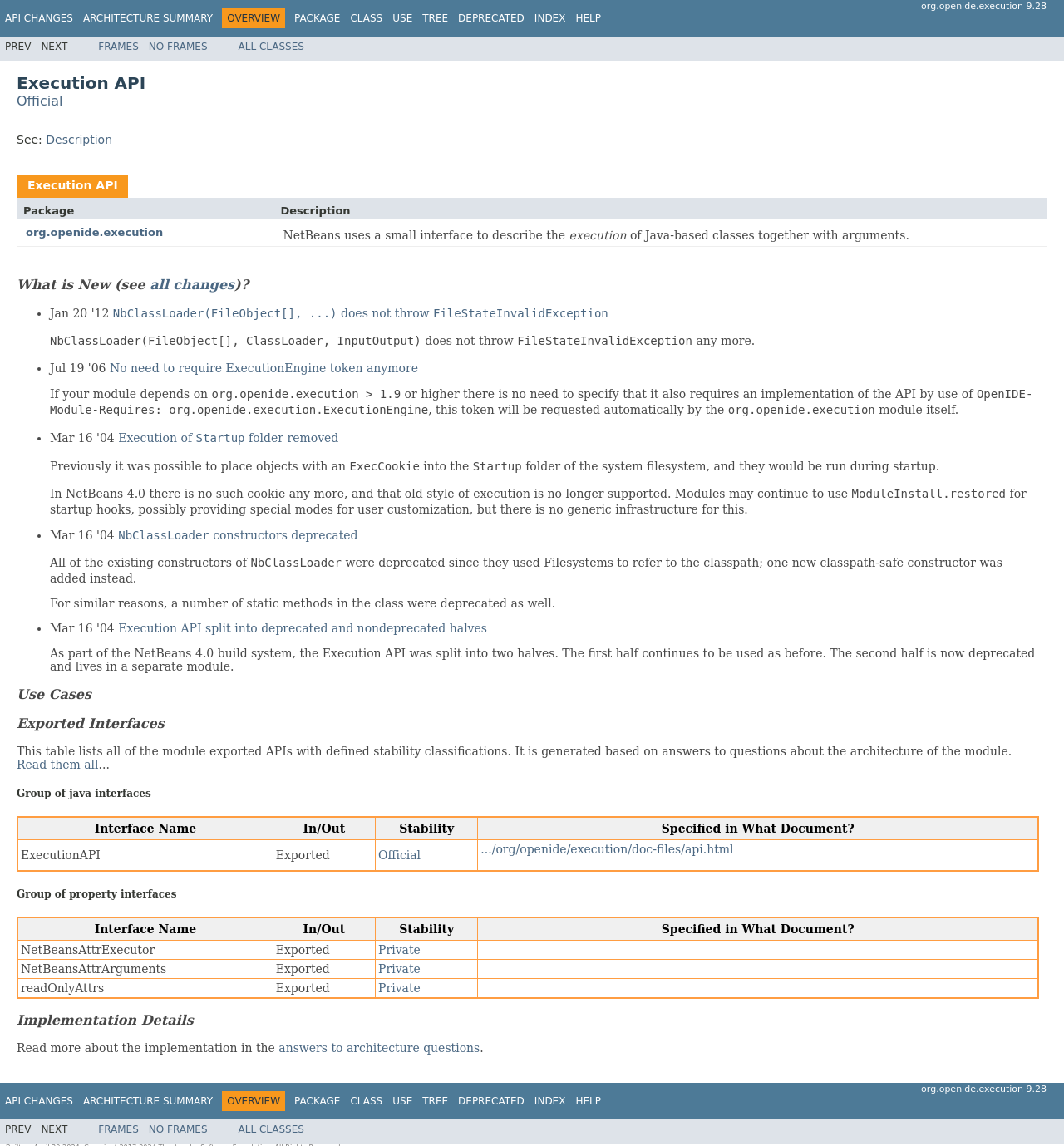Find and extract the text of the primary heading on the webpage.

Execution API
Official